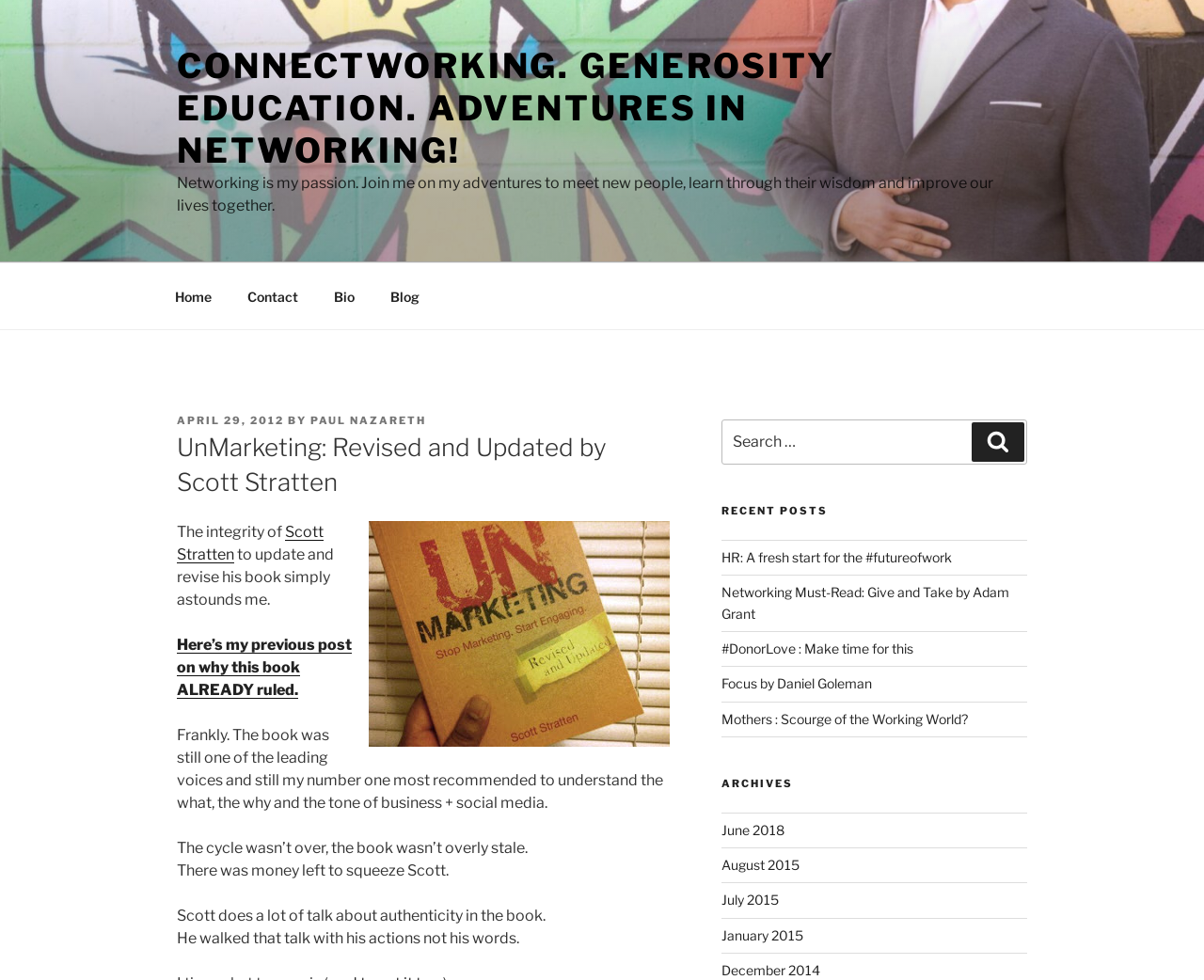Provide a thorough and detailed response to the question by examining the image: 
What is the purpose of the search box?

The purpose of the search box is to search for posts, which is indicated by the static text 'Search for:' and the button 'Search'.